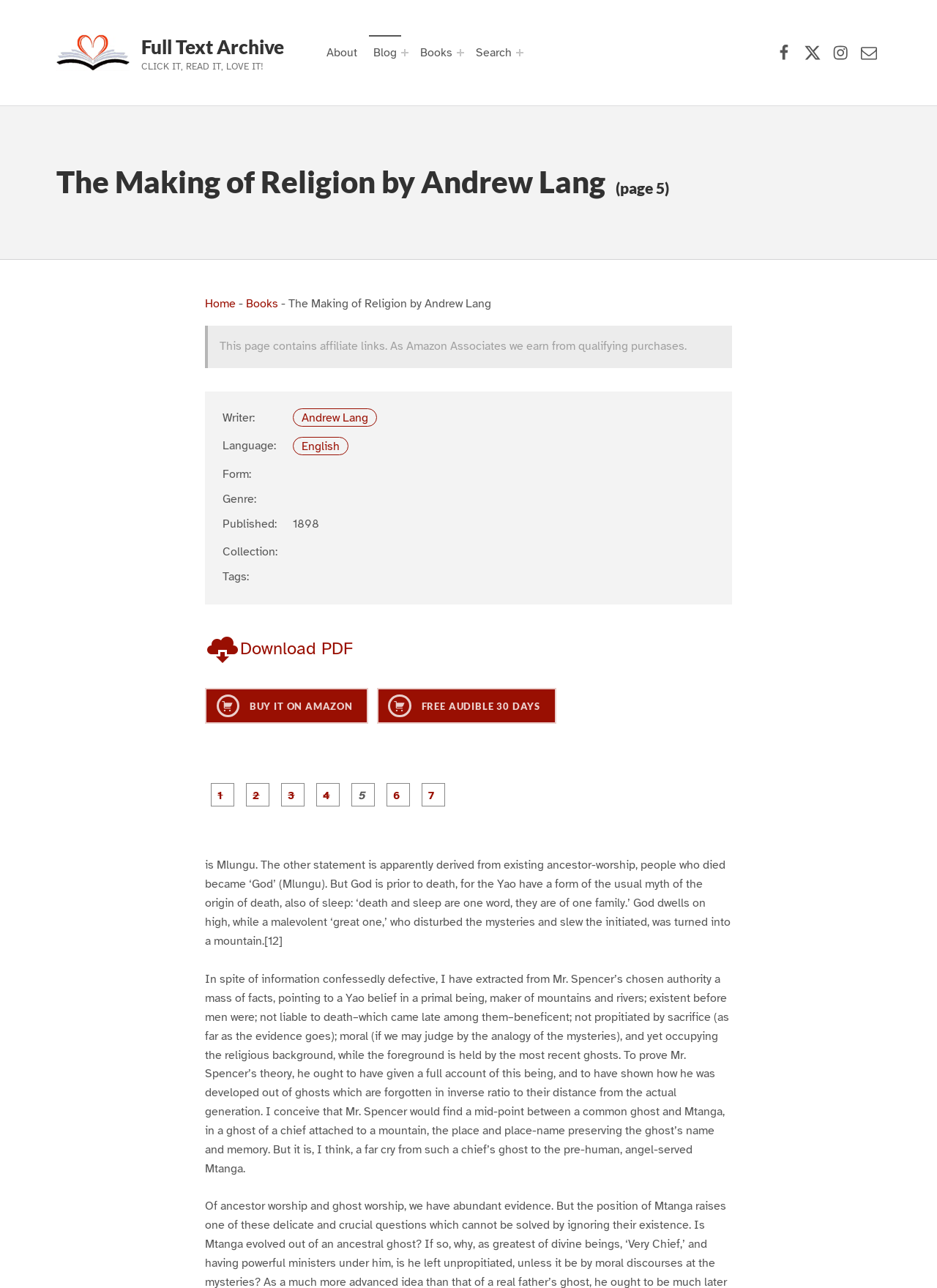What is the language of the book?
Refer to the image and provide a thorough answer to the question.

I found the answer by looking at the text 'Language:' and the link 'English' which suggests that the language of the book is English.